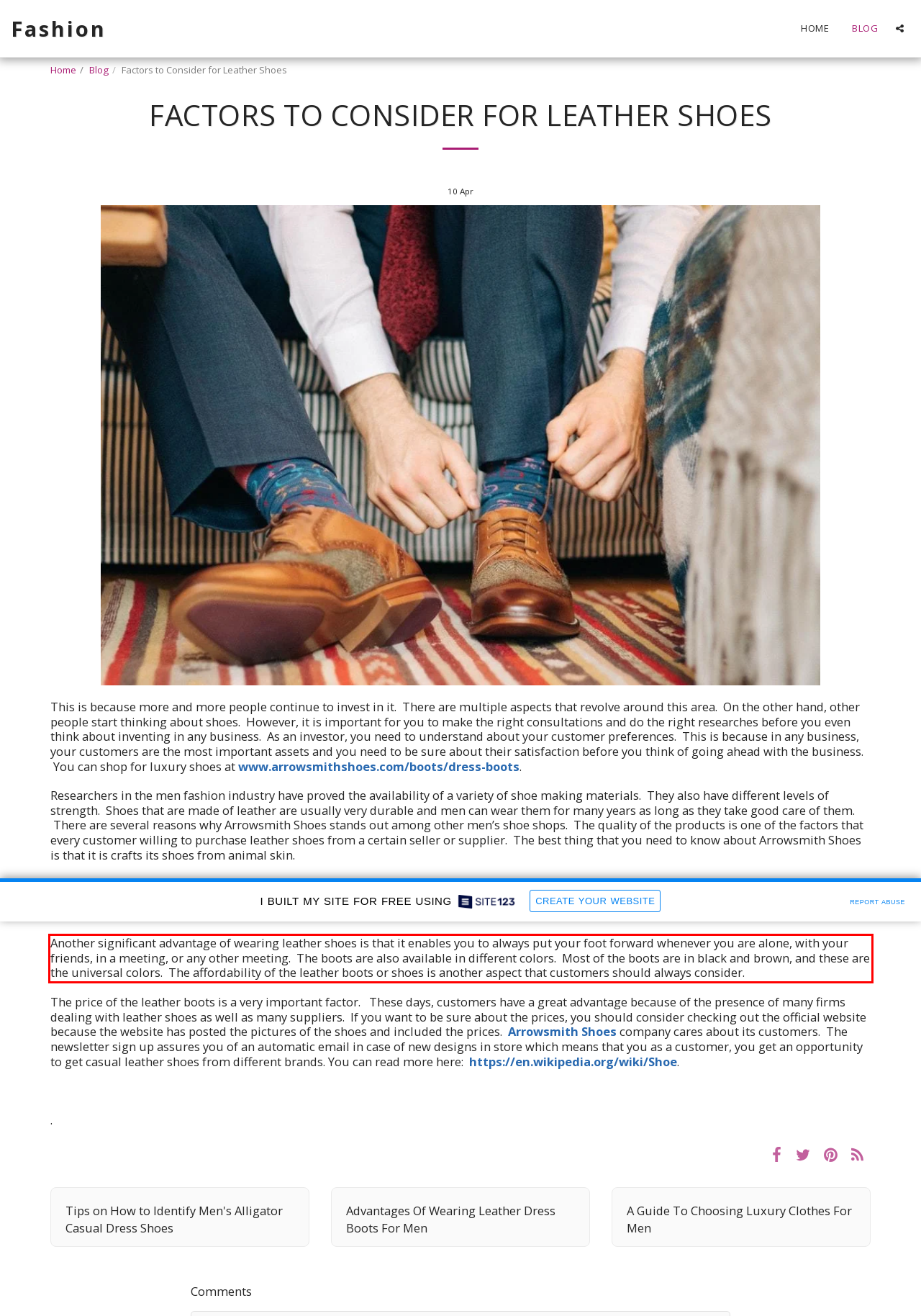The screenshot you have been given contains a UI element surrounded by a red rectangle. Use OCR to read and extract the text inside this red rectangle.

Another significant advantage of wearing leather shoes is that it enables you to always put your foot forward whenever you are alone, with your friends, in a meeting, or any other meeting. The boots are also available in different colors. Most of the boots are in black and brown, and these are the universal colors. The affordability of the leather boots or shoes is another aspect that customers should always consider.